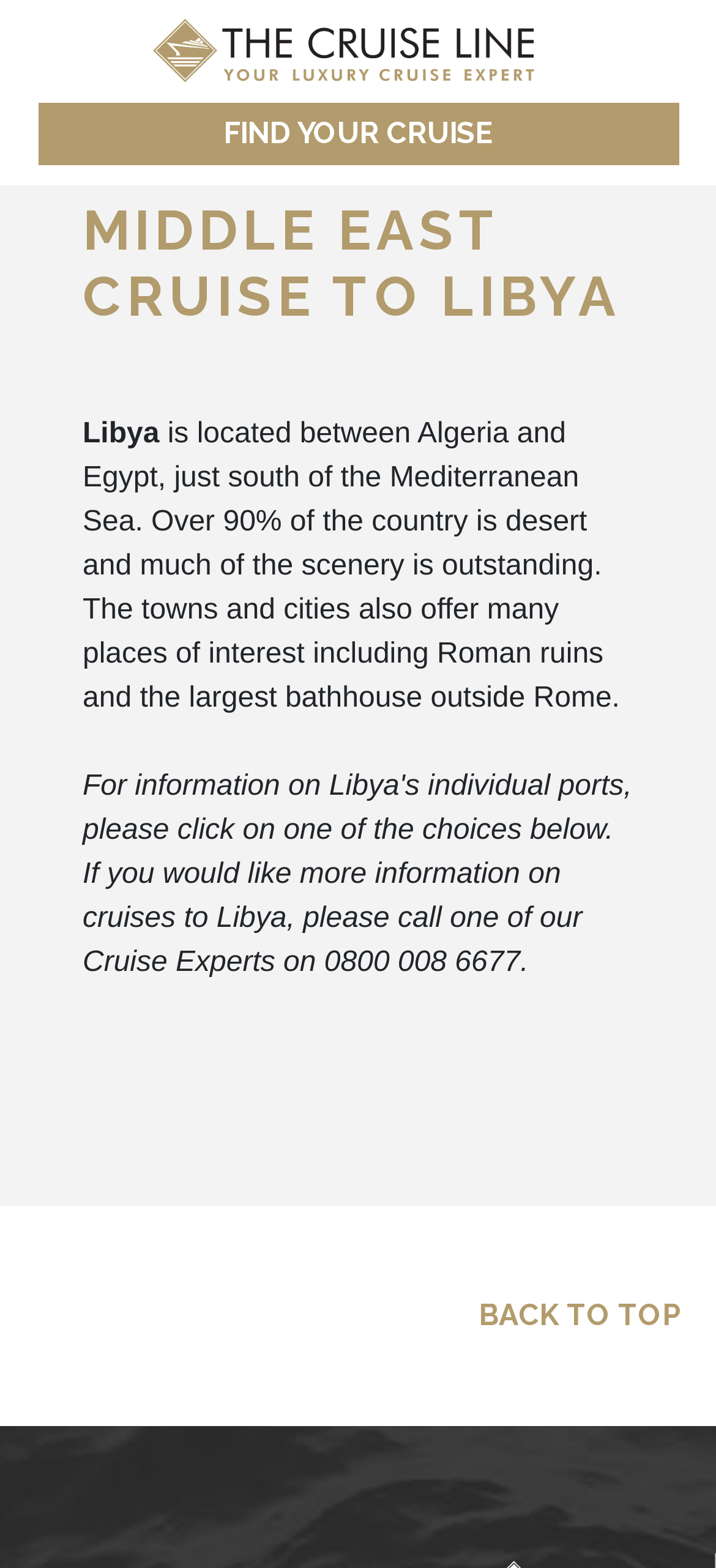Determine the bounding box coordinates of the UI element that matches the following description: "April 2023". The coordinates should be four float numbers between 0 and 1 in the format [left, top, right, bottom].

None